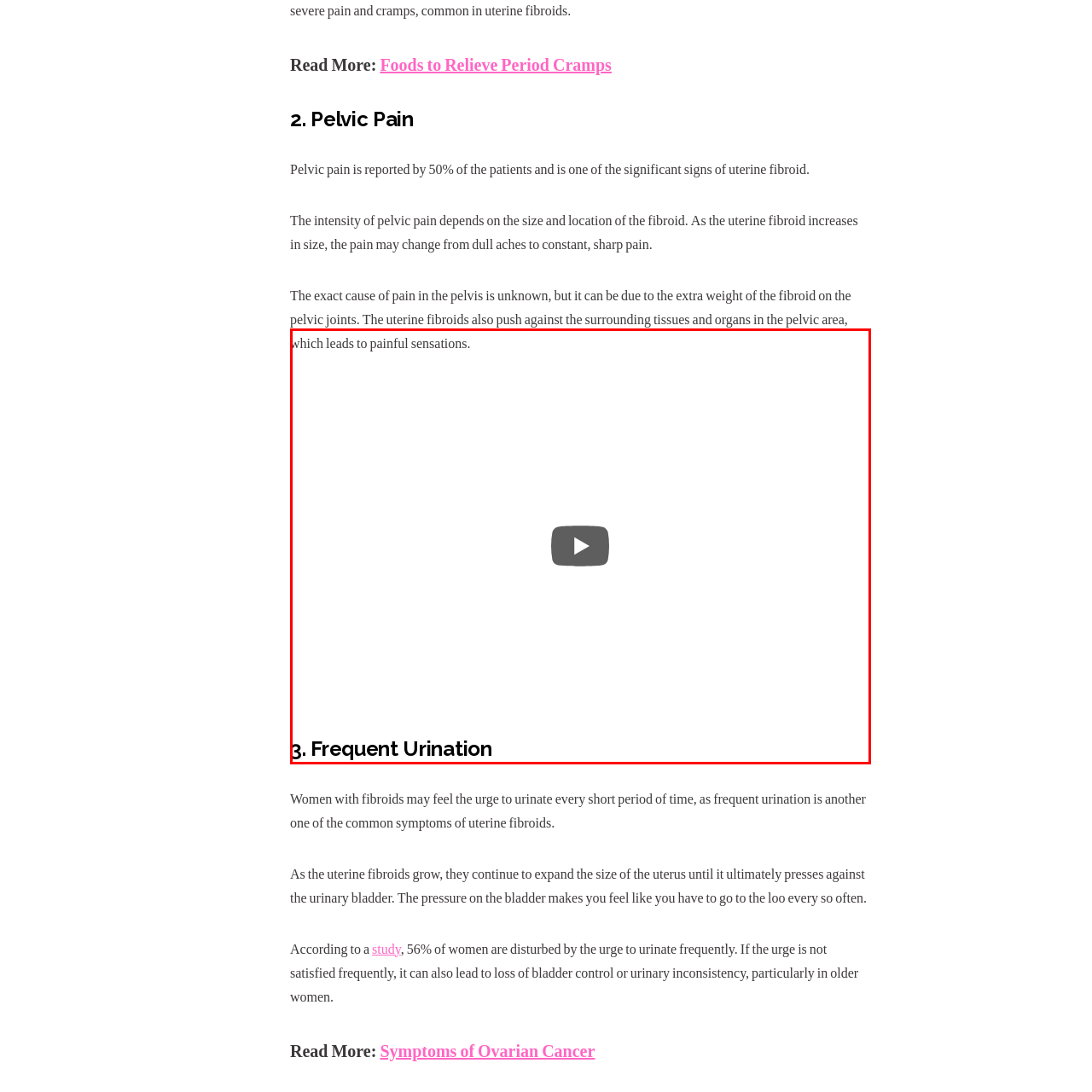What is the purpose of the embedded YouTube video?
Look at the image section surrounded by the red bounding box and provide a concise answer in one word or phrase.

Provide additional information